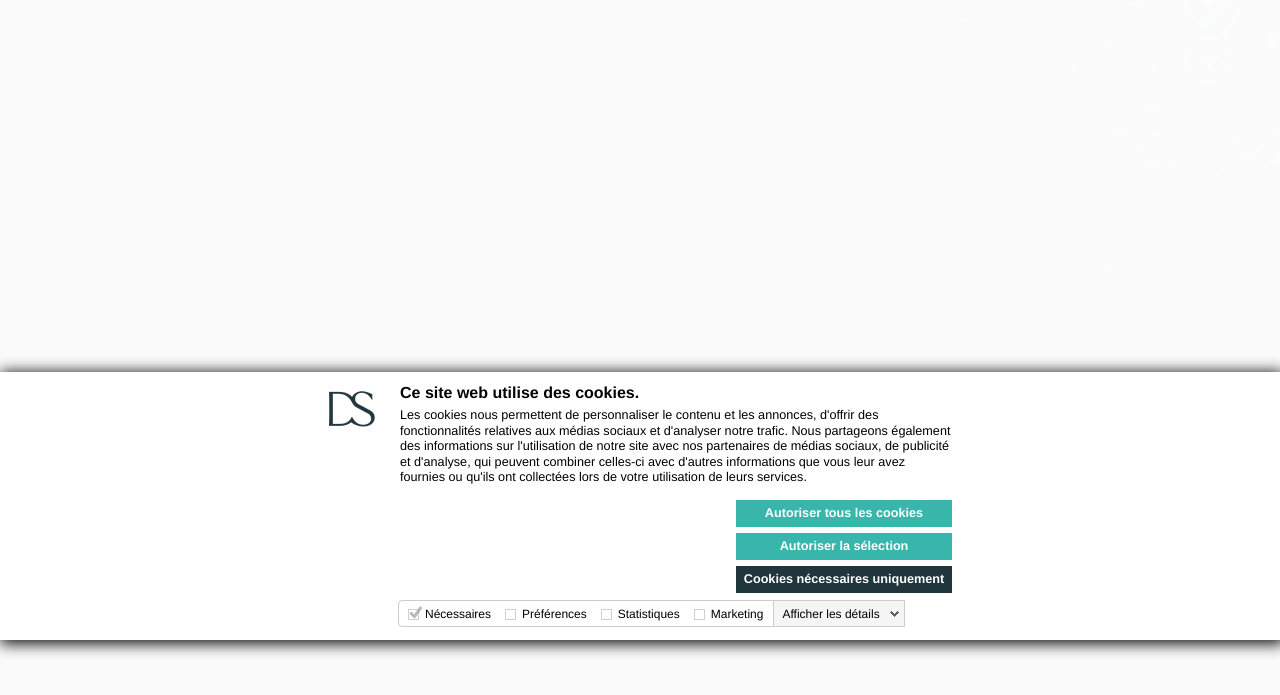Using the element description provided, determine the bounding box coordinates in the format (top-left x, top-left y, bottom-right x, bottom-right y). Ensure that all values are floating point numbers between 0 and 1. Element description: Countries to contact DS*

[0.079, 0.019, 0.379, 0.092]